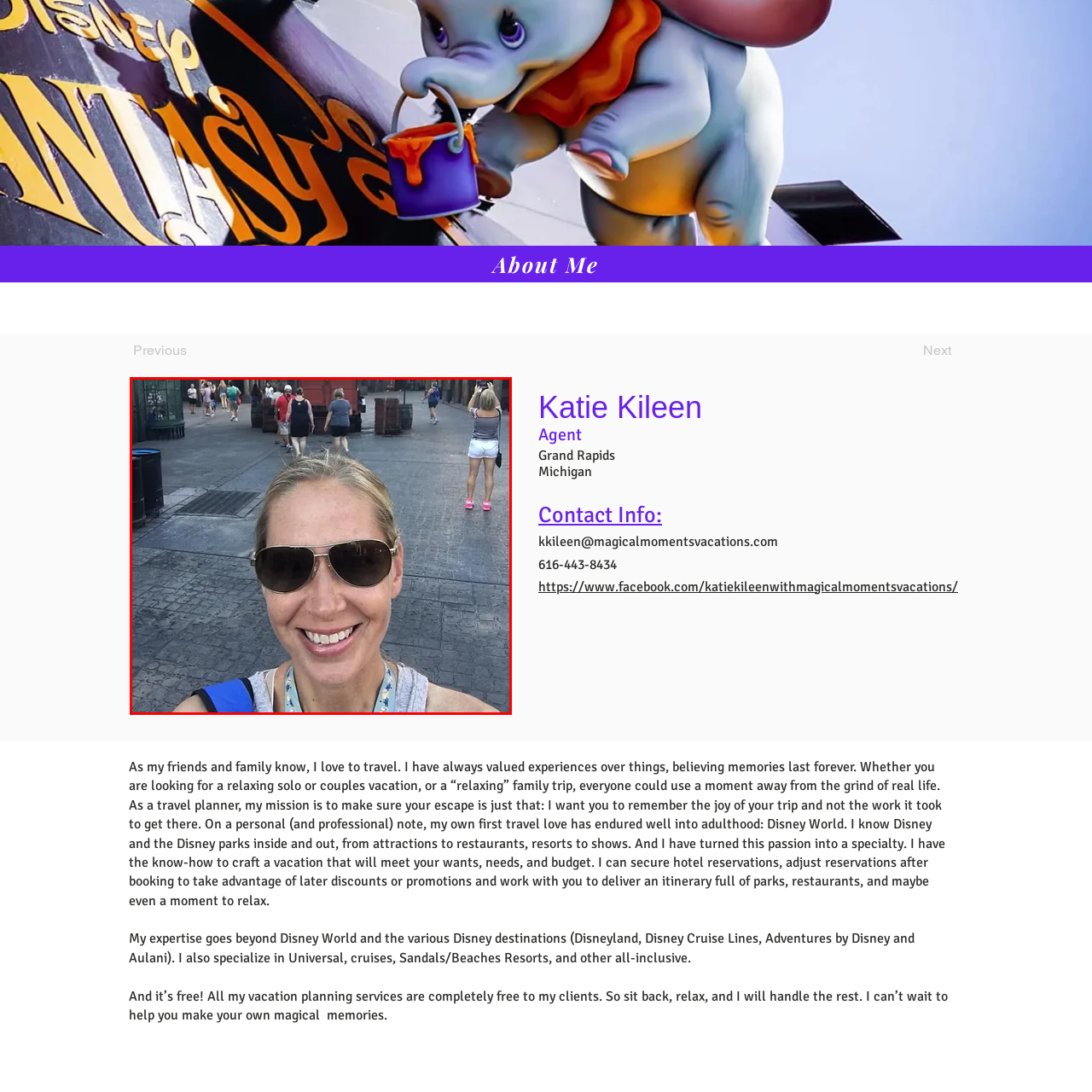Provide a detailed narrative of the image inside the red-bordered section.

The image captures a smiling woman wearing sunglasses and a casual outfit, standing in a bustling outdoor setting that appears to be a theme park. She has blonde hair pulled back and a colorful lanyard around her neck, suggesting she may be attending a special event or enjoying a day at the park. In the background, there are various people walking around, some engaged in conversation, while a few are lined up near red structures, likely food stands or shops. The ground is paved with dark stones, adding to the vibrant atmosphere typical of a popular tourist destination. This image is part of a profile associated with a travel planner, highlighting the personal connection to travel and the joy of creating memorable experiences for clients.